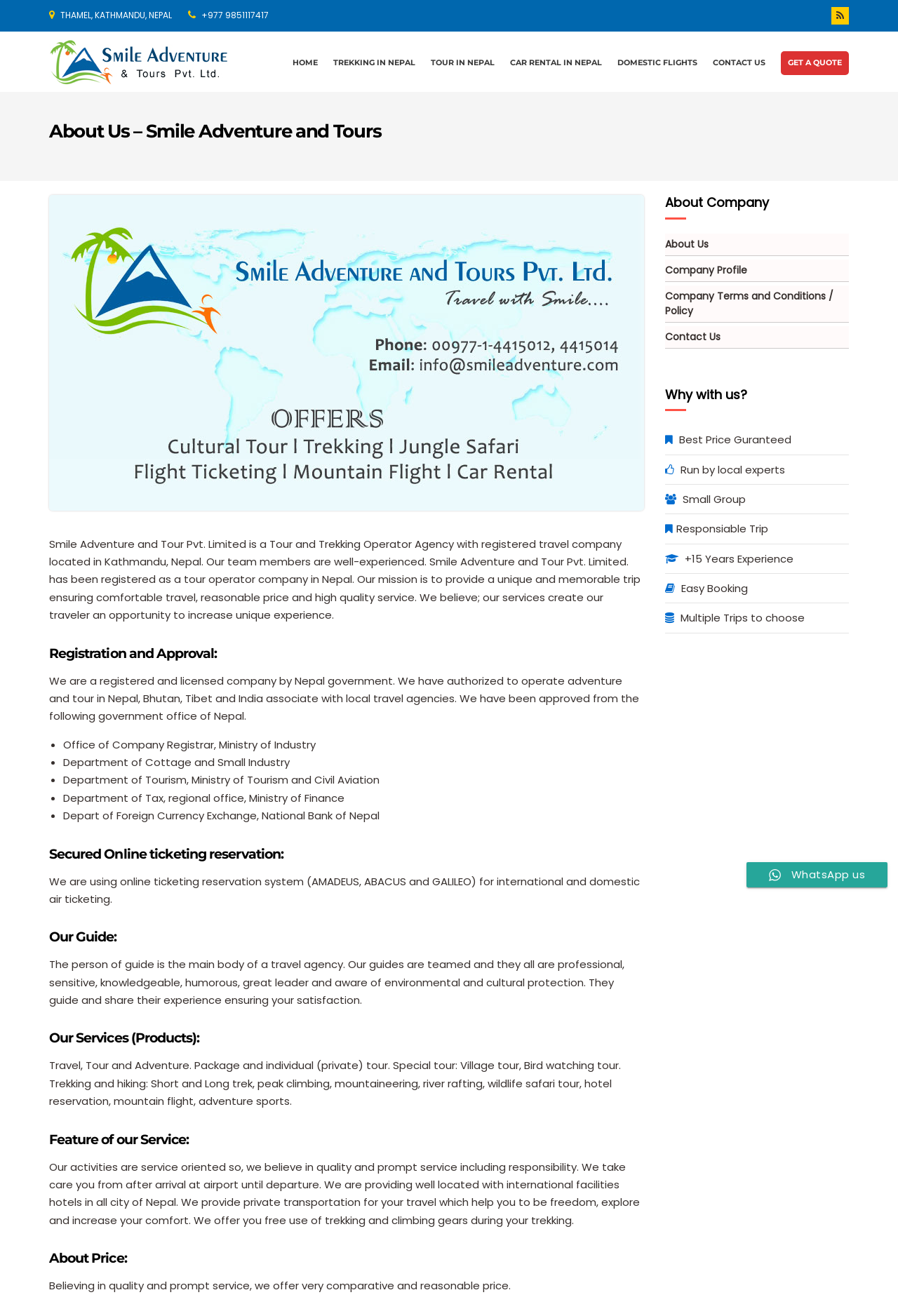Provide the bounding box coordinates of the HTML element described as: "HOME". The bounding box coordinates should be four float numbers between 0 and 1, i.e., [left, top, right, bottom].

[0.326, 0.042, 0.354, 0.055]